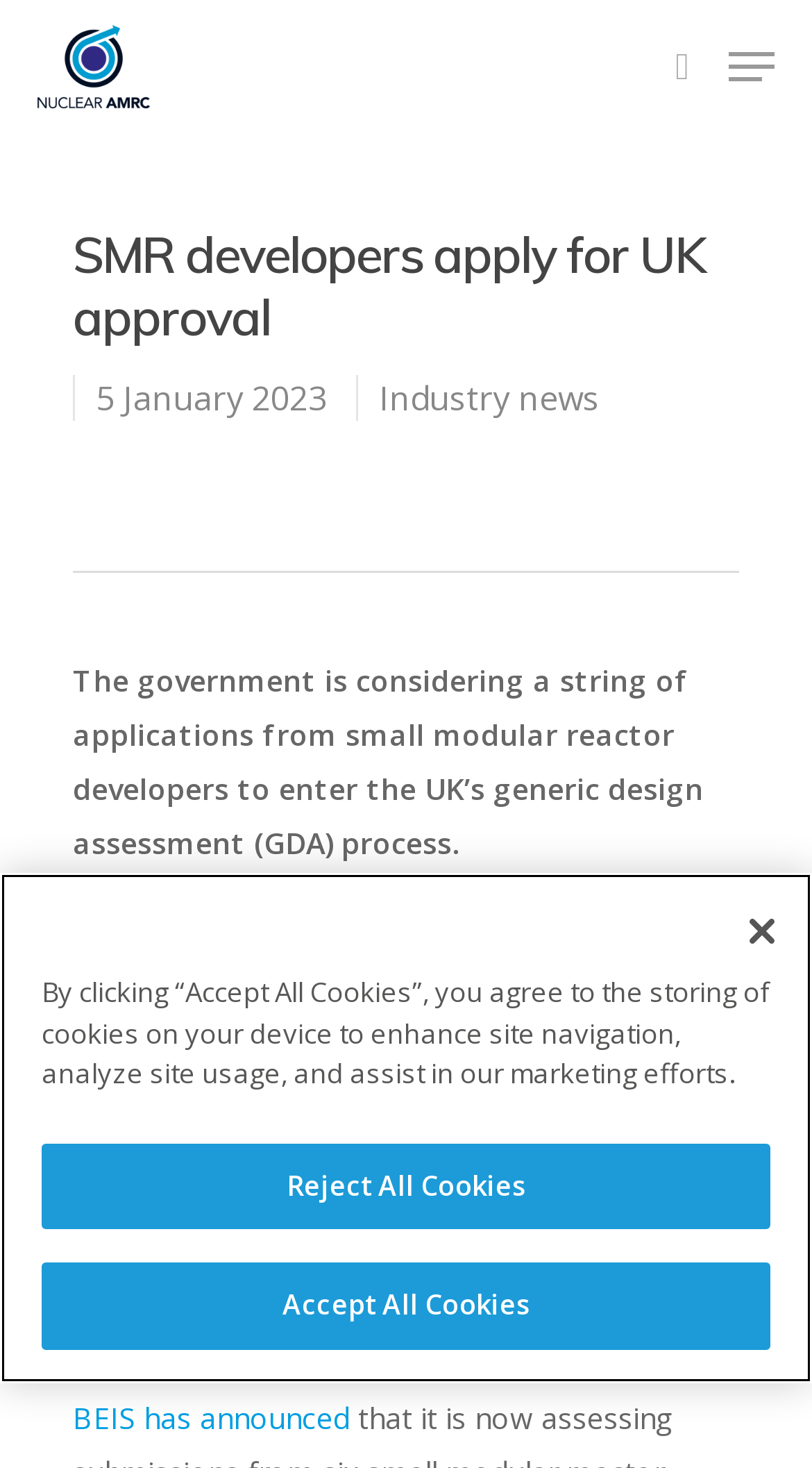Determine the bounding box coordinates of the UI element described below. Use the format (top-left x, top-left y, bottom-right x, bottom-right y) with floating point numbers between 0 and 1: Accept All Cookies

[0.051, 0.861, 0.949, 0.92]